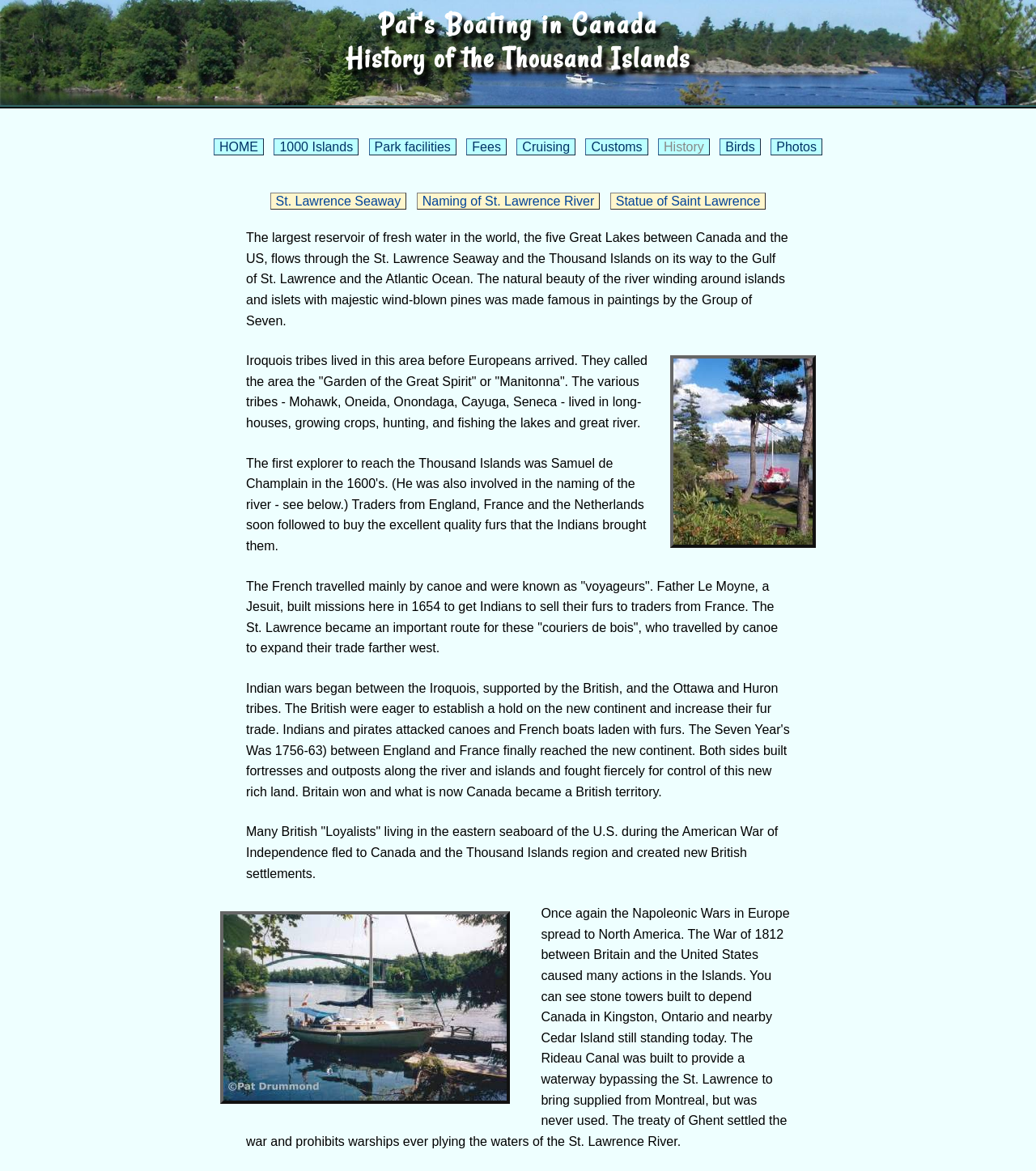Indicate the bounding box coordinates of the element that needs to be clicked to satisfy the following instruction: "Click on the 'Cruising' link". The coordinates should be four float numbers between 0 and 1, i.e., [left, top, right, bottom].

[0.499, 0.118, 0.555, 0.133]